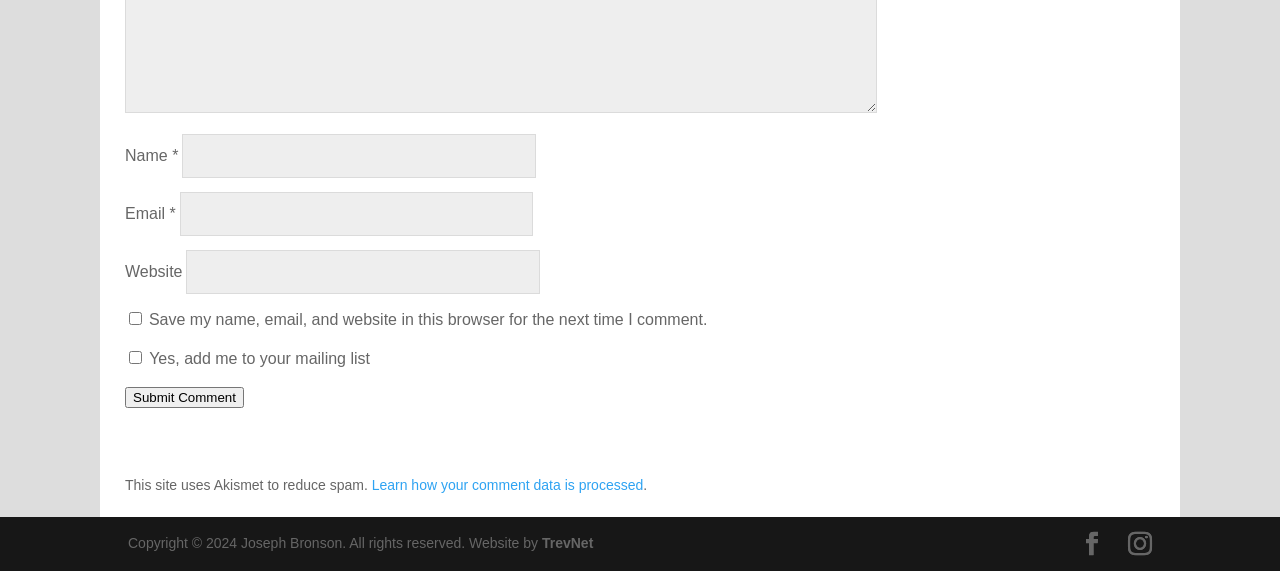Respond to the question with just a single word or phrase: 
What is the website developed by?

TrevNet